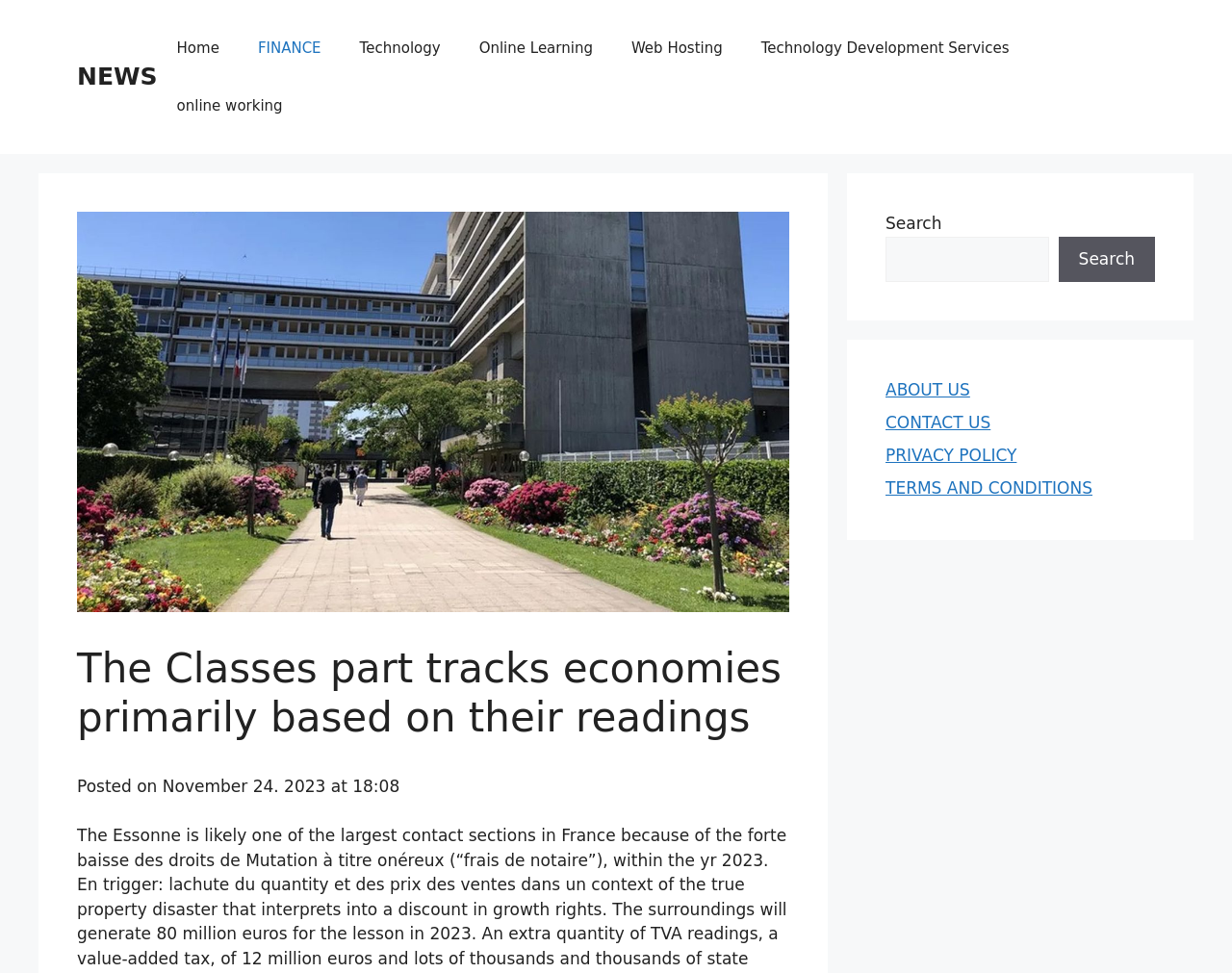What is the estimated loss for Essonne in 2023?
Provide a one-word or short-phrase answer based on the image.

80 millions d'euros